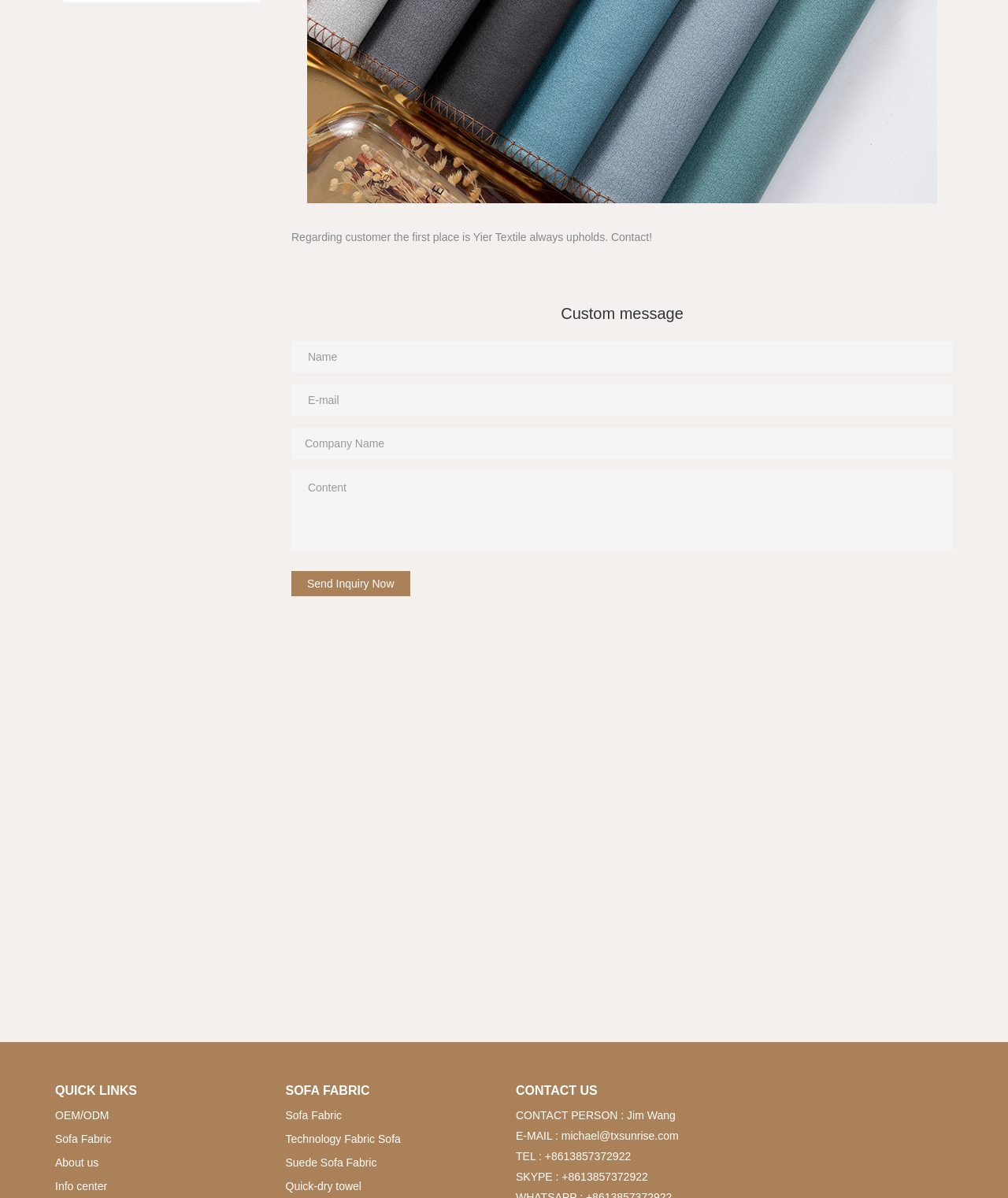Identify the bounding box coordinates for the region of the element that should be clicked to carry out the instruction: "Click Send Inquiry Now". The bounding box coordinates should be four float numbers between 0 and 1, i.e., [left, top, right, bottom].

[0.289, 0.476, 0.407, 0.497]